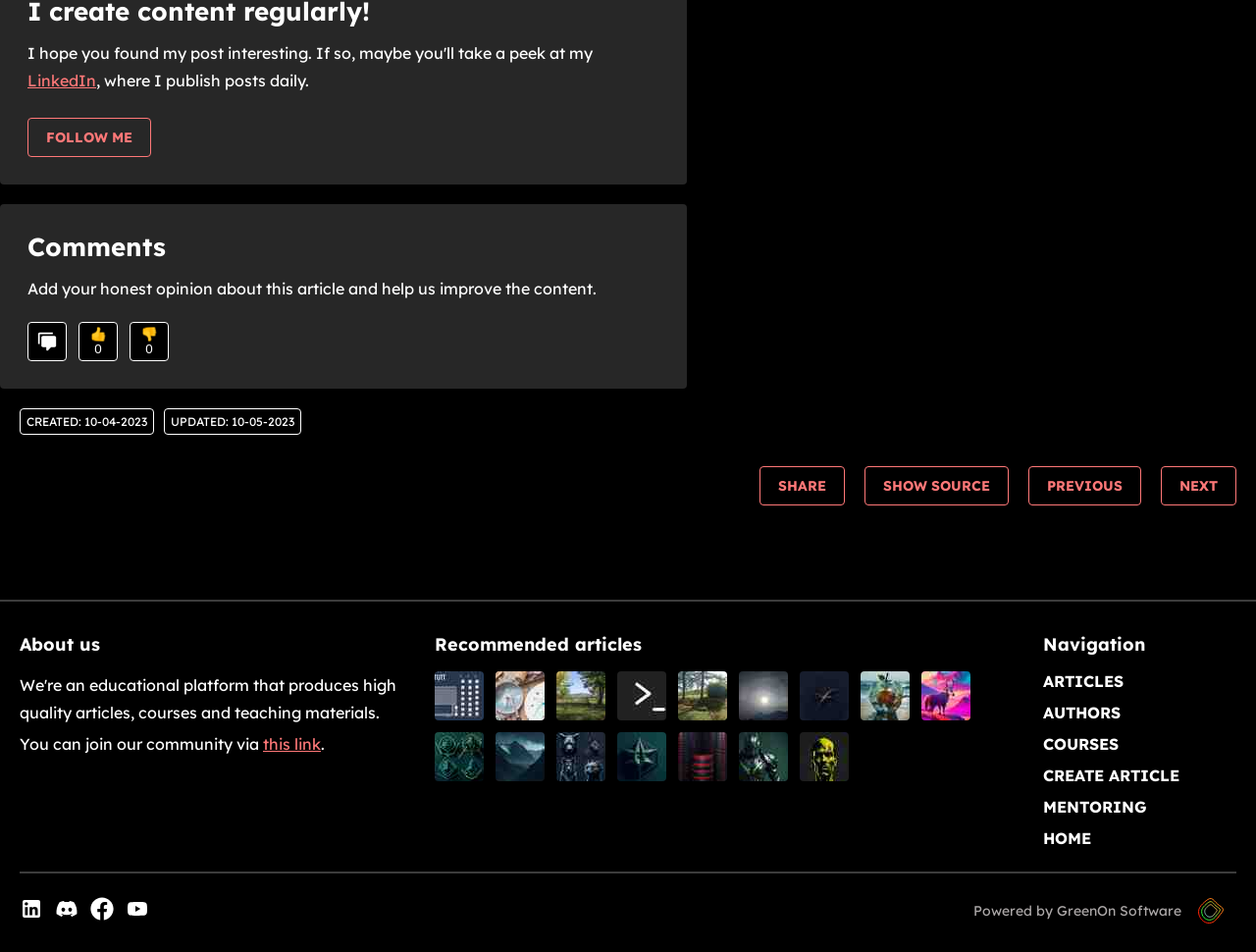How many recommended articles are listed?
Using the details shown in the screenshot, provide a comprehensive answer to the question.

The recommended articles section is located in the footer of the page and lists 9 articles with their respective images and titles.